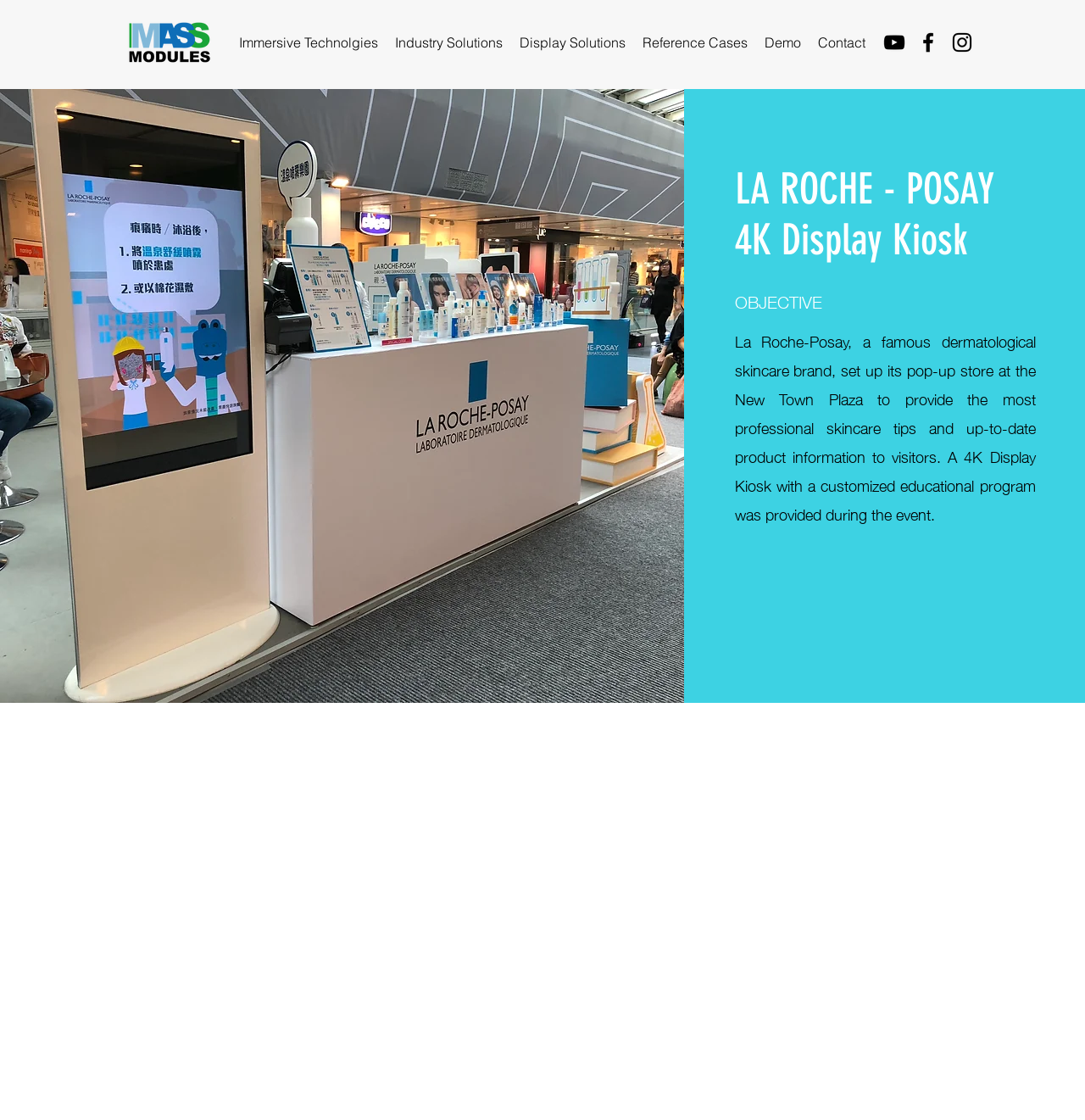What is the purpose of the 4K Display Kiosk?
Can you provide an in-depth and detailed response to the question?

I found the purpose of the 4K Display Kiosk in the static text element with the text 'A 4K Display Kiosk with a customized educational program was provided during the event.' which indicates that the kiosk was used to provide educational program during the event.